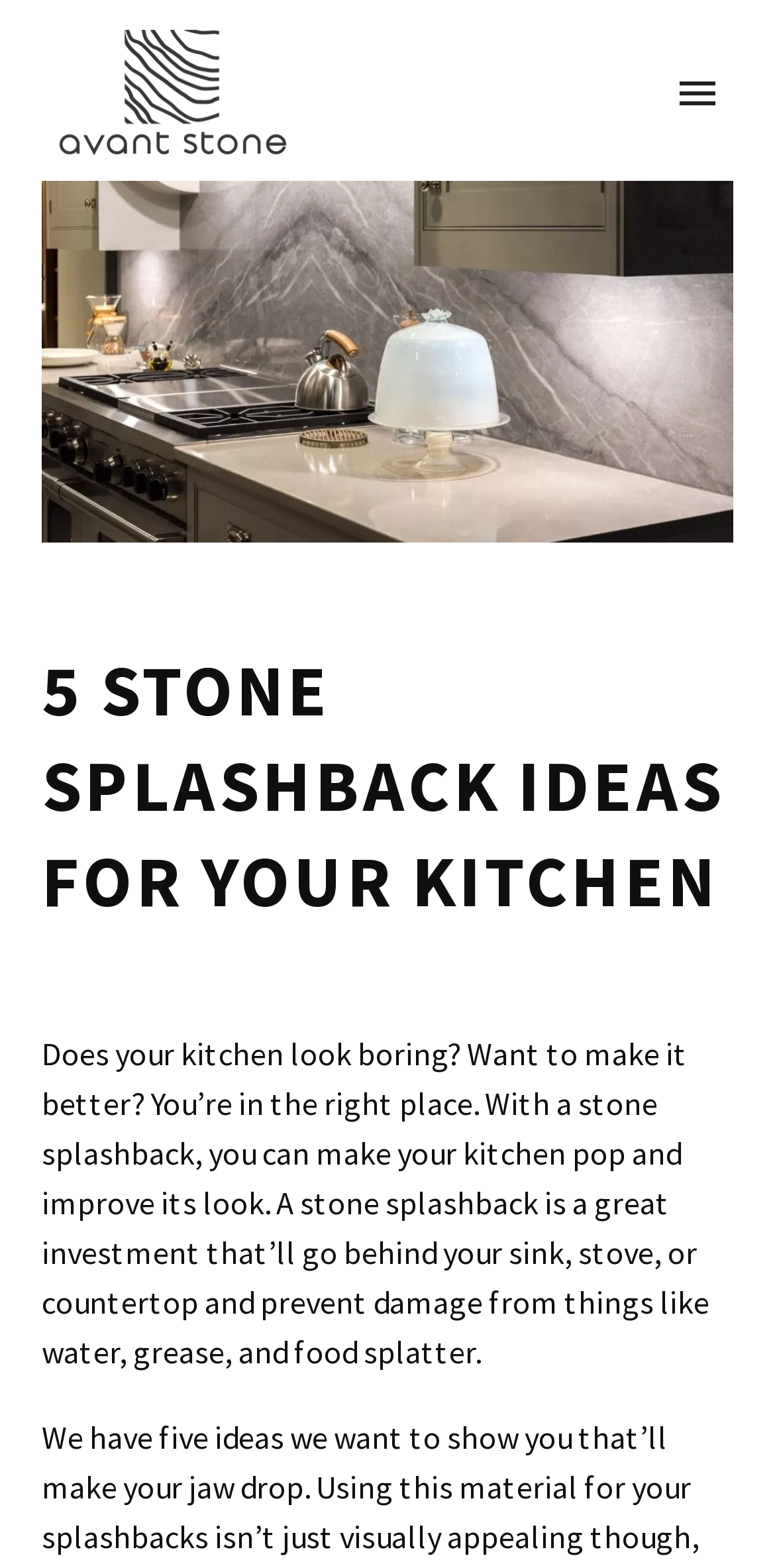Provide your answer in a single word or phrase: 
How many navigation links are there?

5